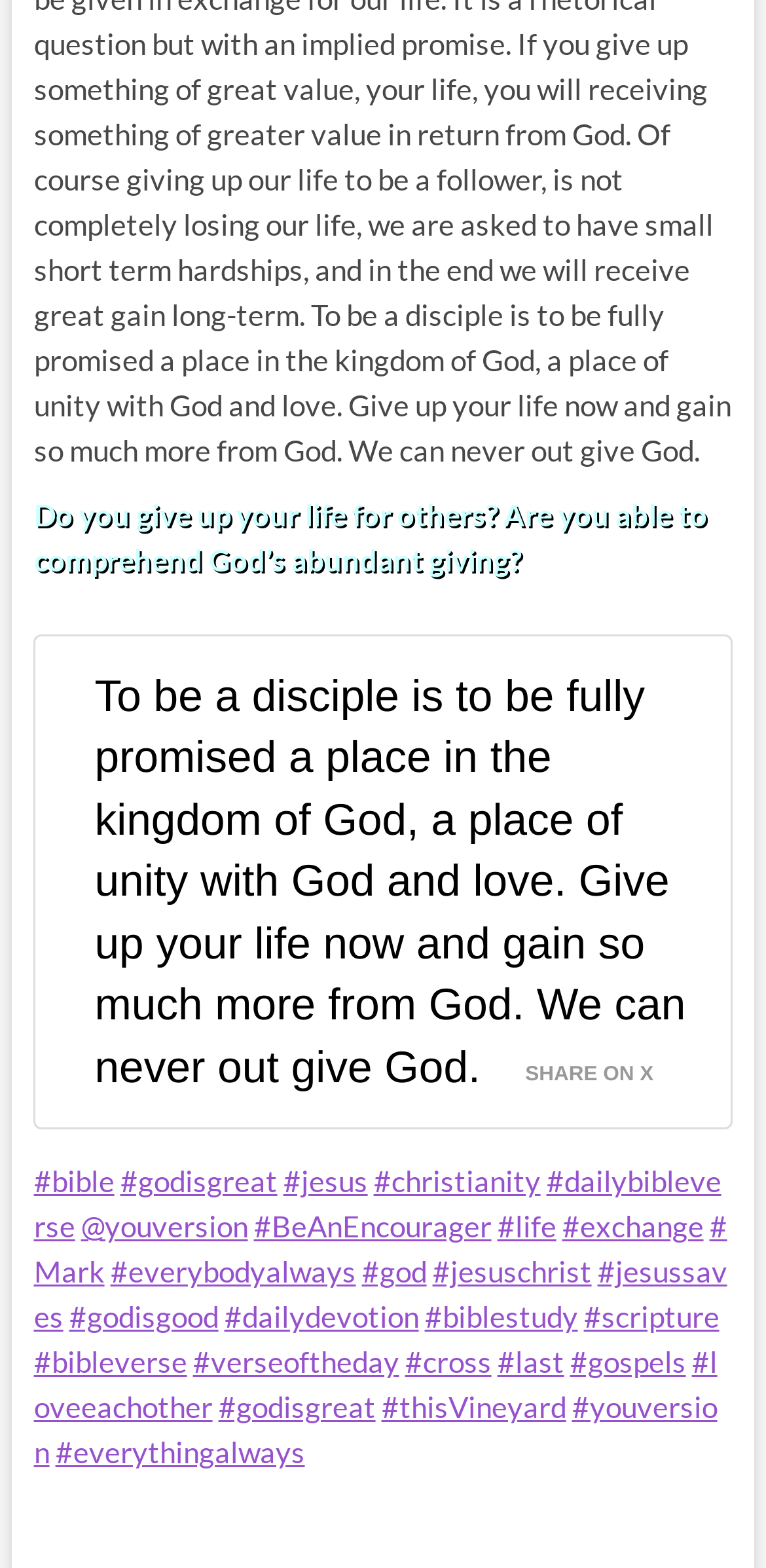Please locate the bounding box coordinates of the region I need to click to follow this instruction: "Click on the link to share on X".

[0.686, 0.661, 0.915, 0.695]